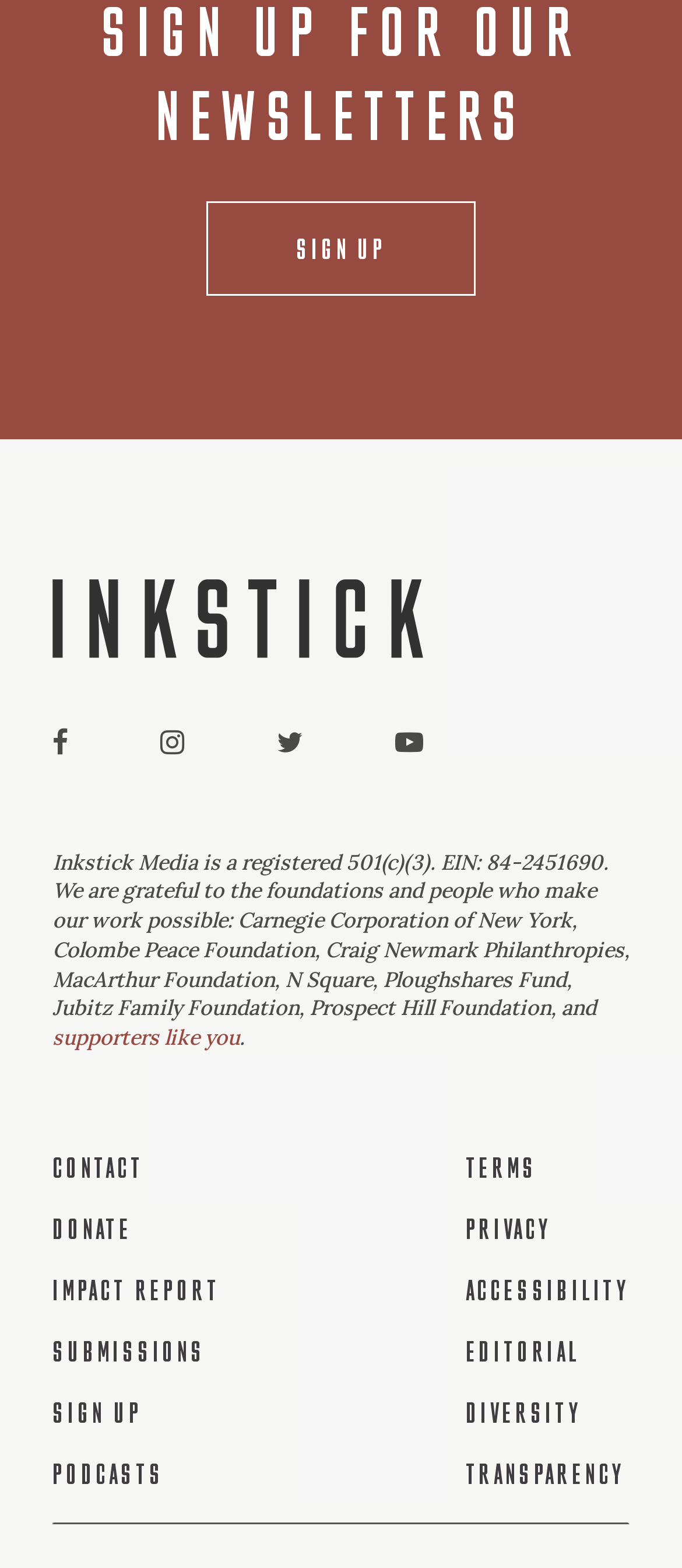Determine the bounding box coordinates of the clickable area required to perform the following instruction: "Donate". The coordinates should be represented as four float numbers between 0 and 1: [left, top, right, bottom].

[0.077, 0.775, 0.194, 0.794]